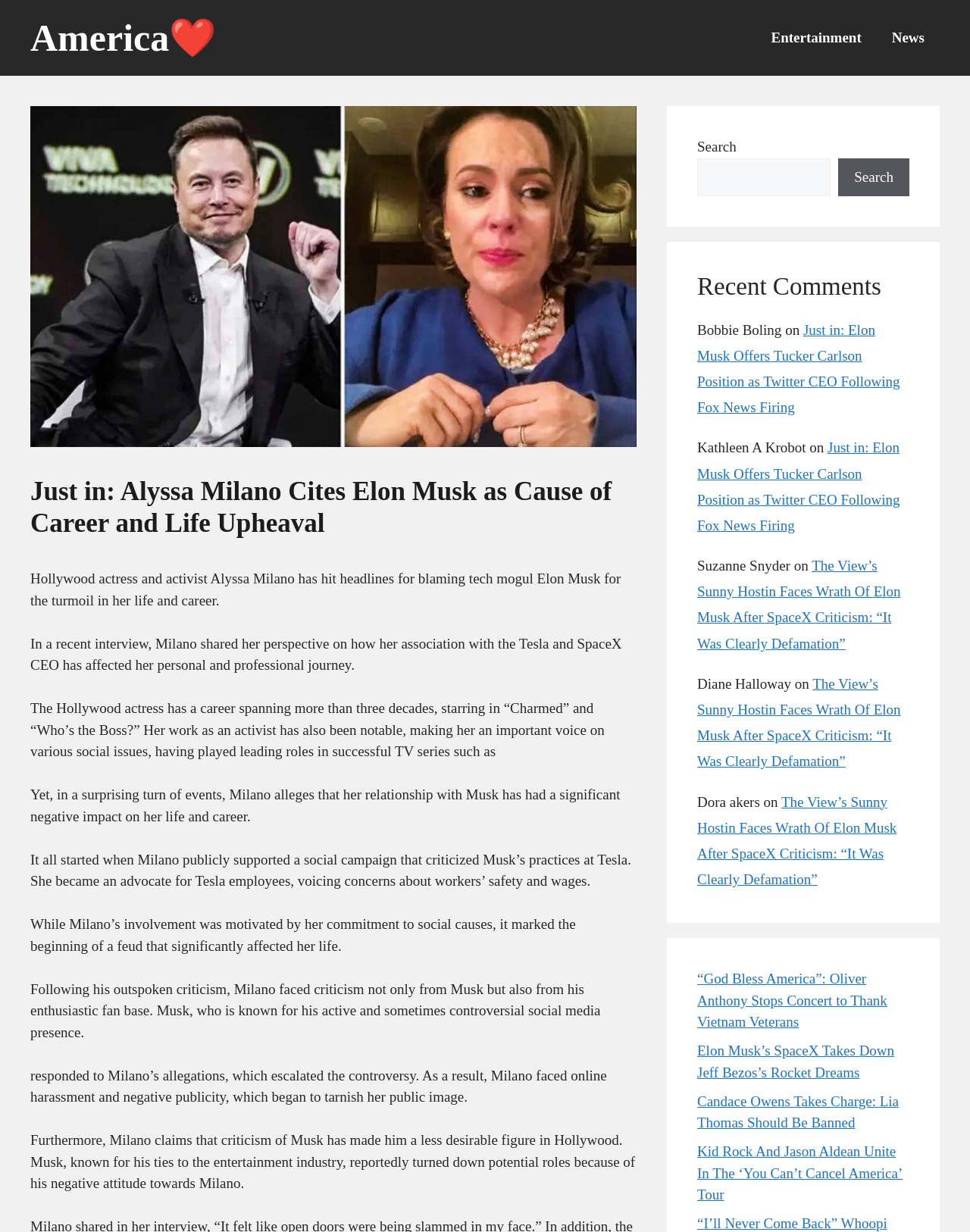Identify the bounding box coordinates for the region of the element that should be clicked to carry out the instruction: "Click on Entertainment". The bounding box coordinates should be four float numbers between 0 and 1, i.e., [left, top, right, bottom].

[0.779, 0.012, 0.904, 0.049]